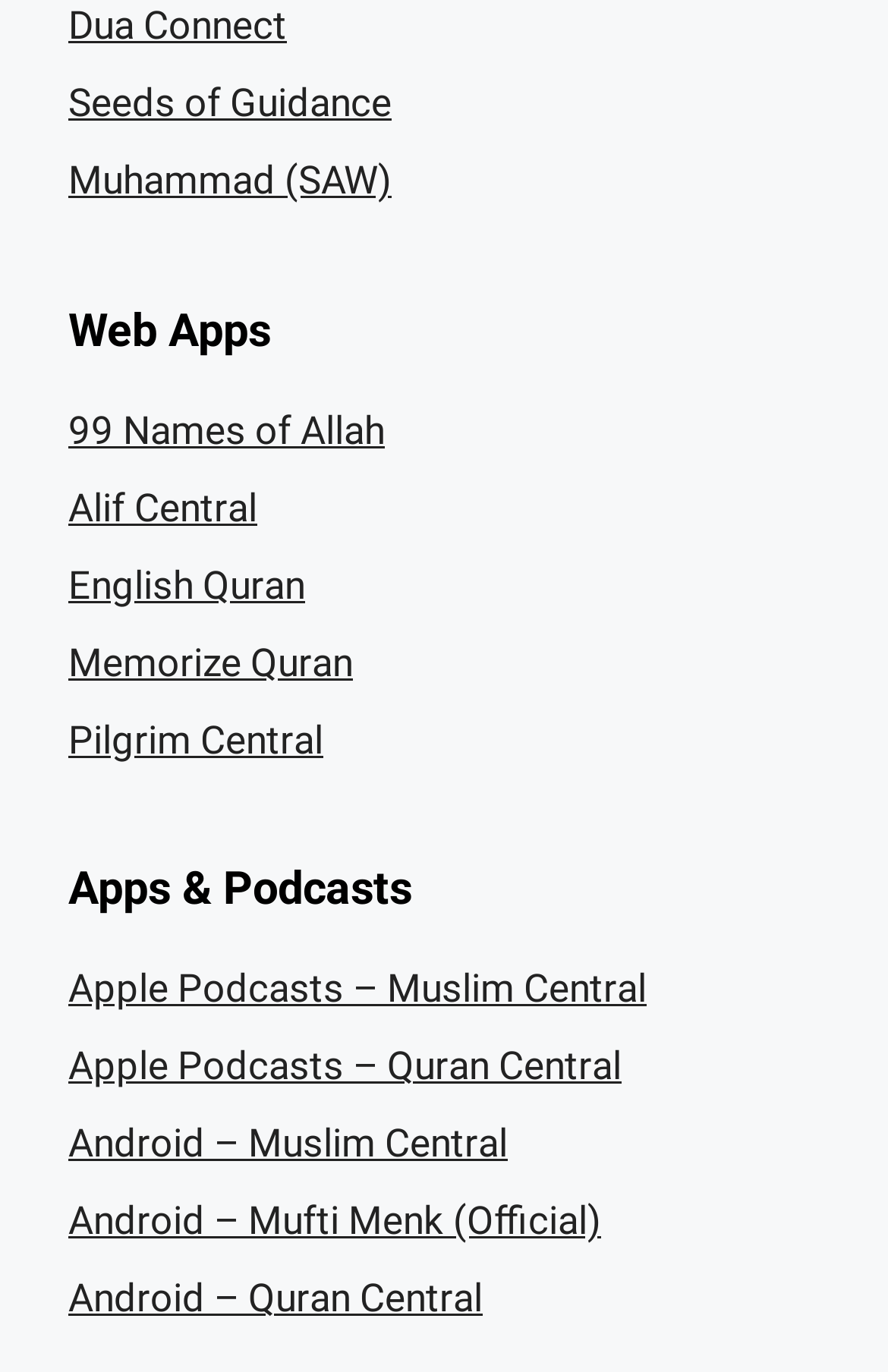How many web apps are listed on this webpage?
Can you offer a detailed and complete answer to this question?

By counting the links under the 'Web Apps' heading, I can see that there are 6 web apps listed, including '99 Names of Allah', 'Alif Central', 'English Quran', 'Memorize Quran', 'Pilgrim Central', and 'Seeds of Guidance'.